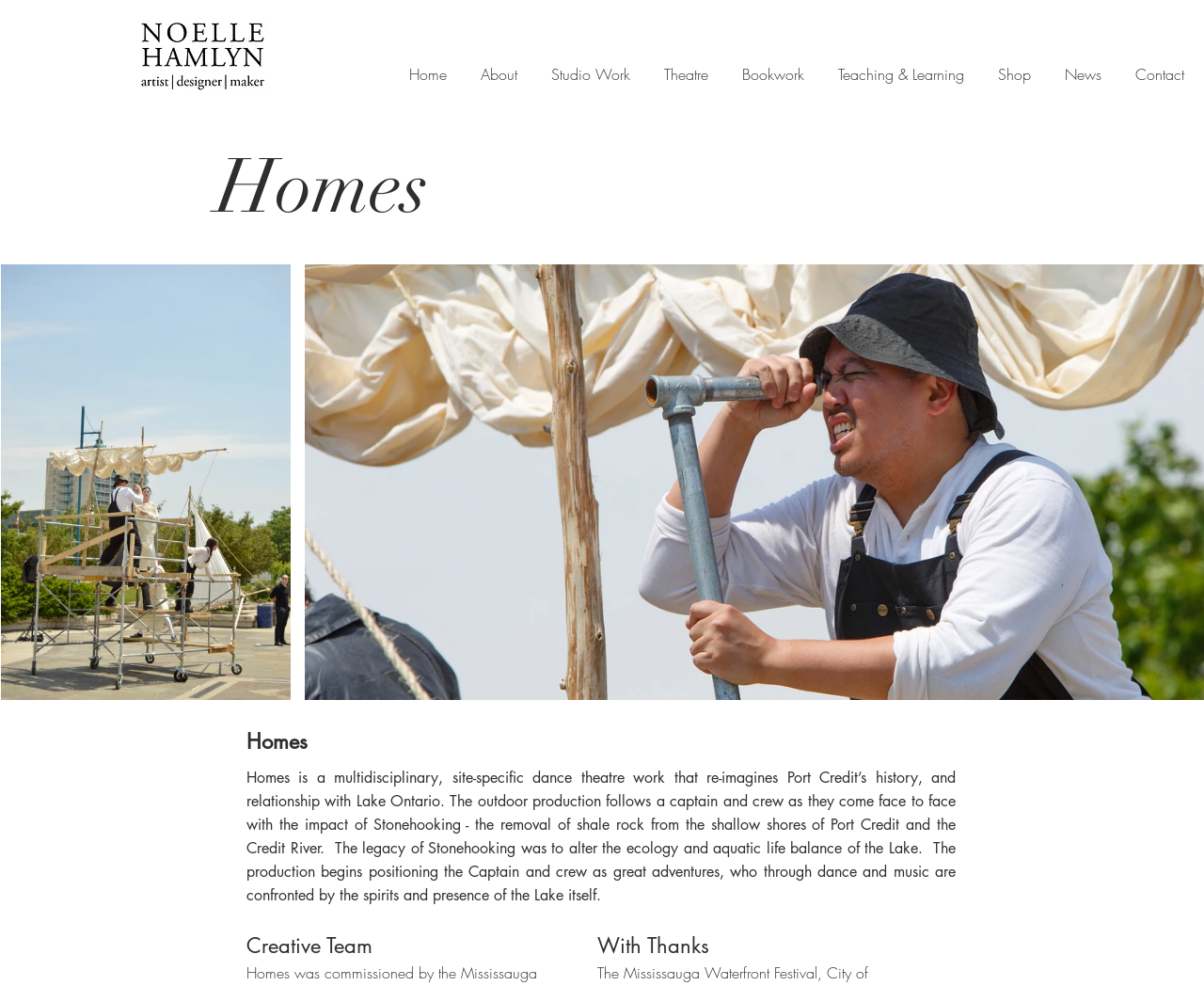Please identify the coordinates of the bounding box that should be clicked to fulfill this instruction: "go to Home page".

[0.326, 0.024, 0.385, 0.11]